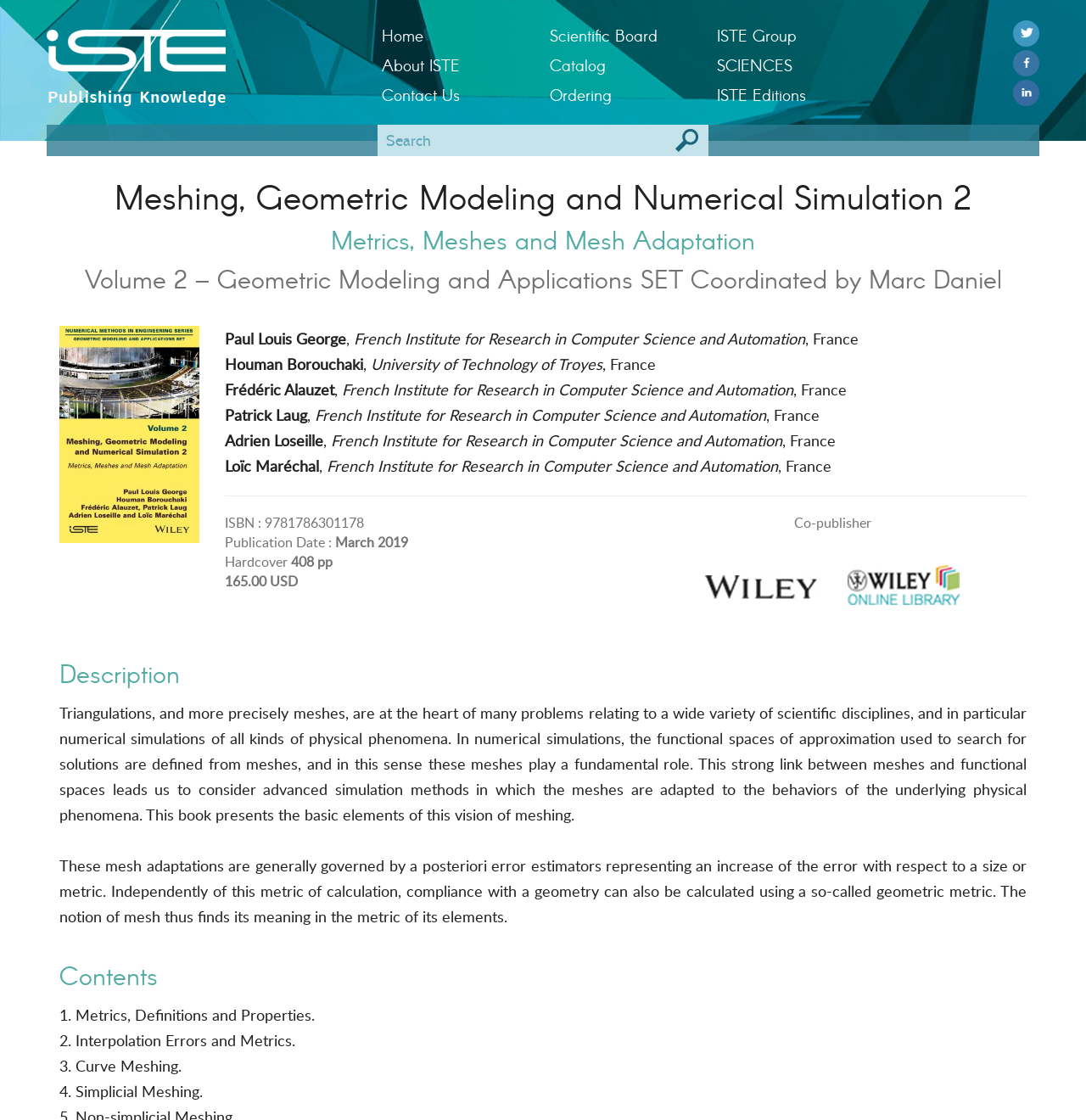What is the co-publisher of the book?
Please use the visual content to give a single word or phrase answer.

Wiley